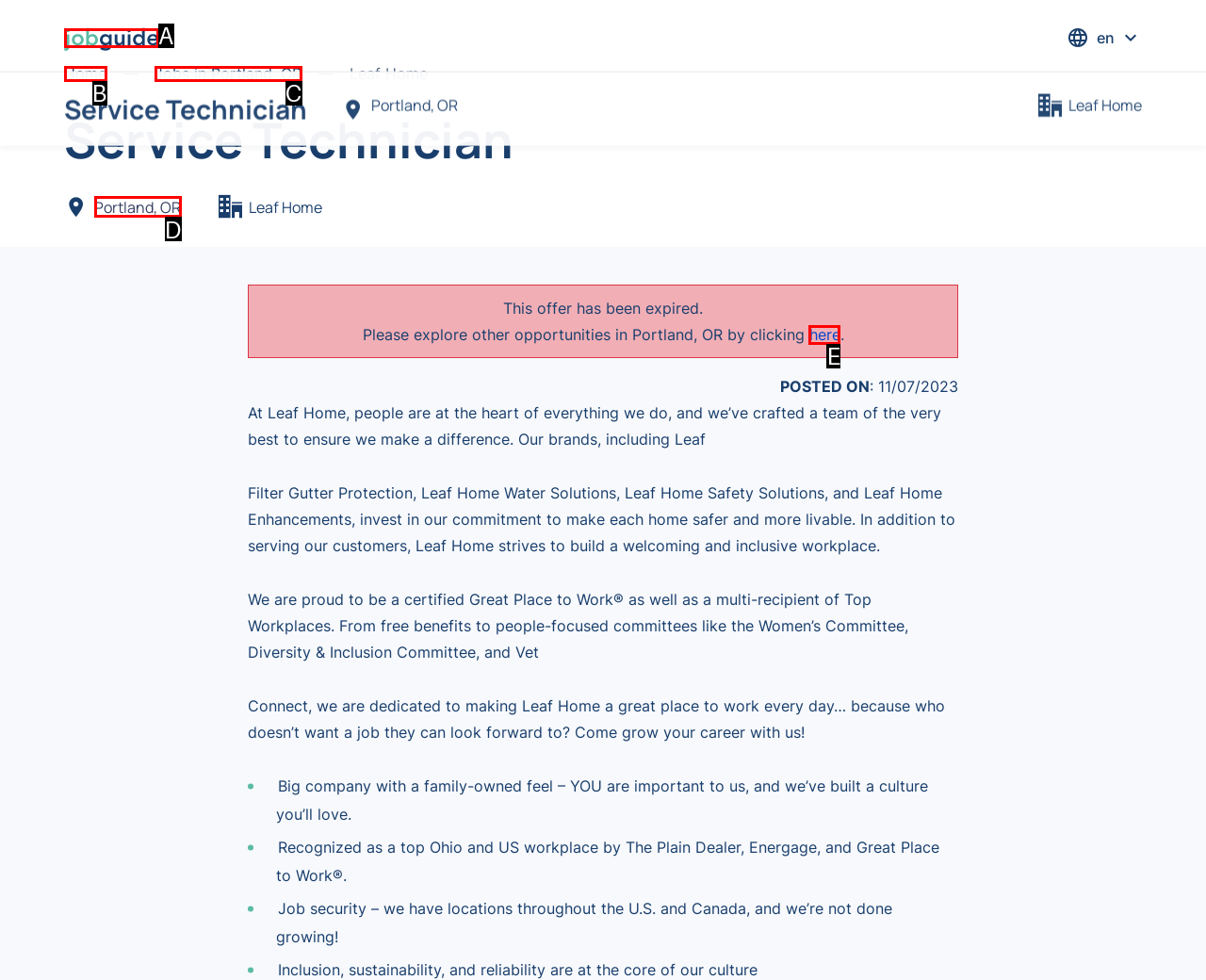Choose the option that best matches the element: Jobs in Portland, OR
Respond with the letter of the correct option.

C